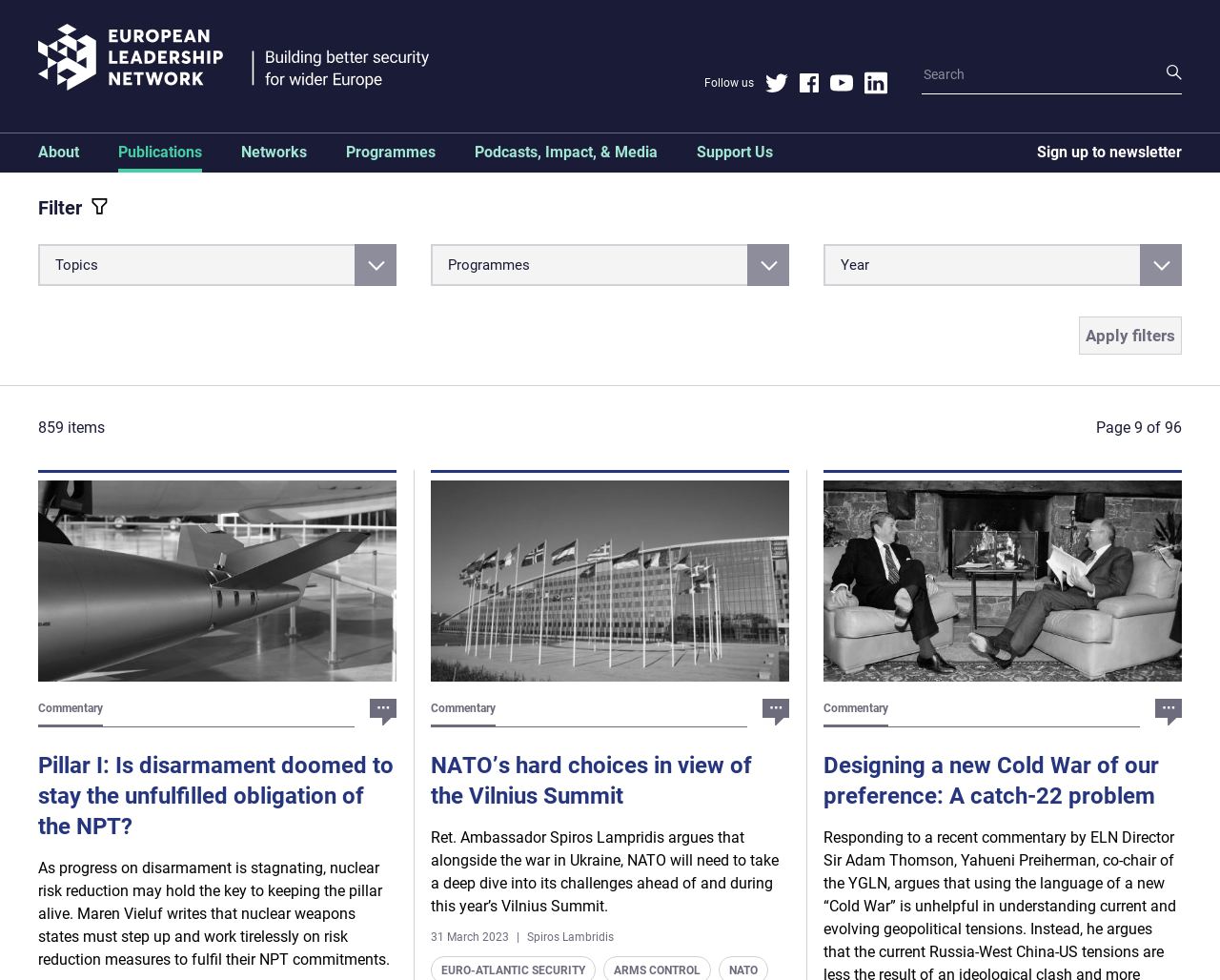Determine the bounding box coordinates of the clickable element to achieve the following action: 'Sign up to the newsletter'. Provide the coordinates as four float values between 0 and 1, formatted as [left, top, right, bottom].

[0.85, 0.144, 0.969, 0.176]